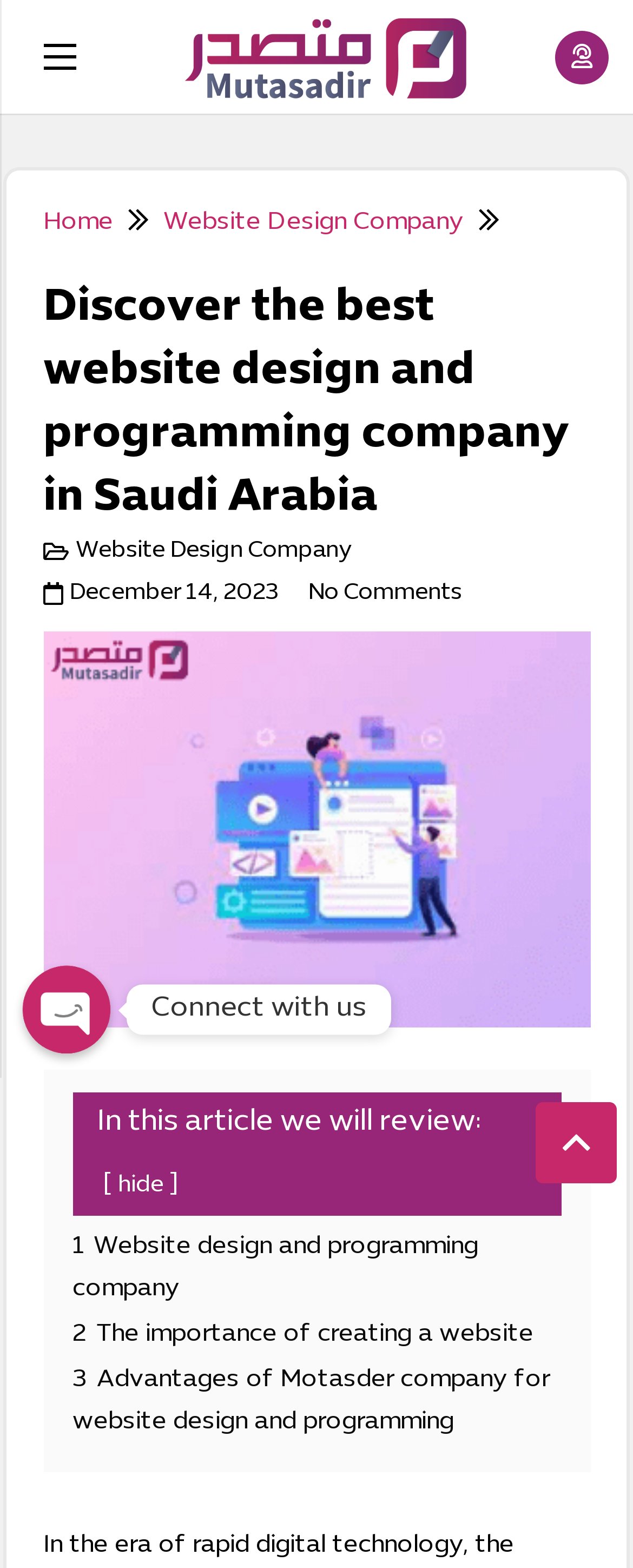Find the bounding box coordinates of the area that needs to be clicked in order to achieve the following instruction: "Click on the 'Menu' link". The coordinates should be specified as four float numbers between 0 and 1, i.e., [left, top, right, bottom].

[0.038, 0.01, 0.151, 0.062]